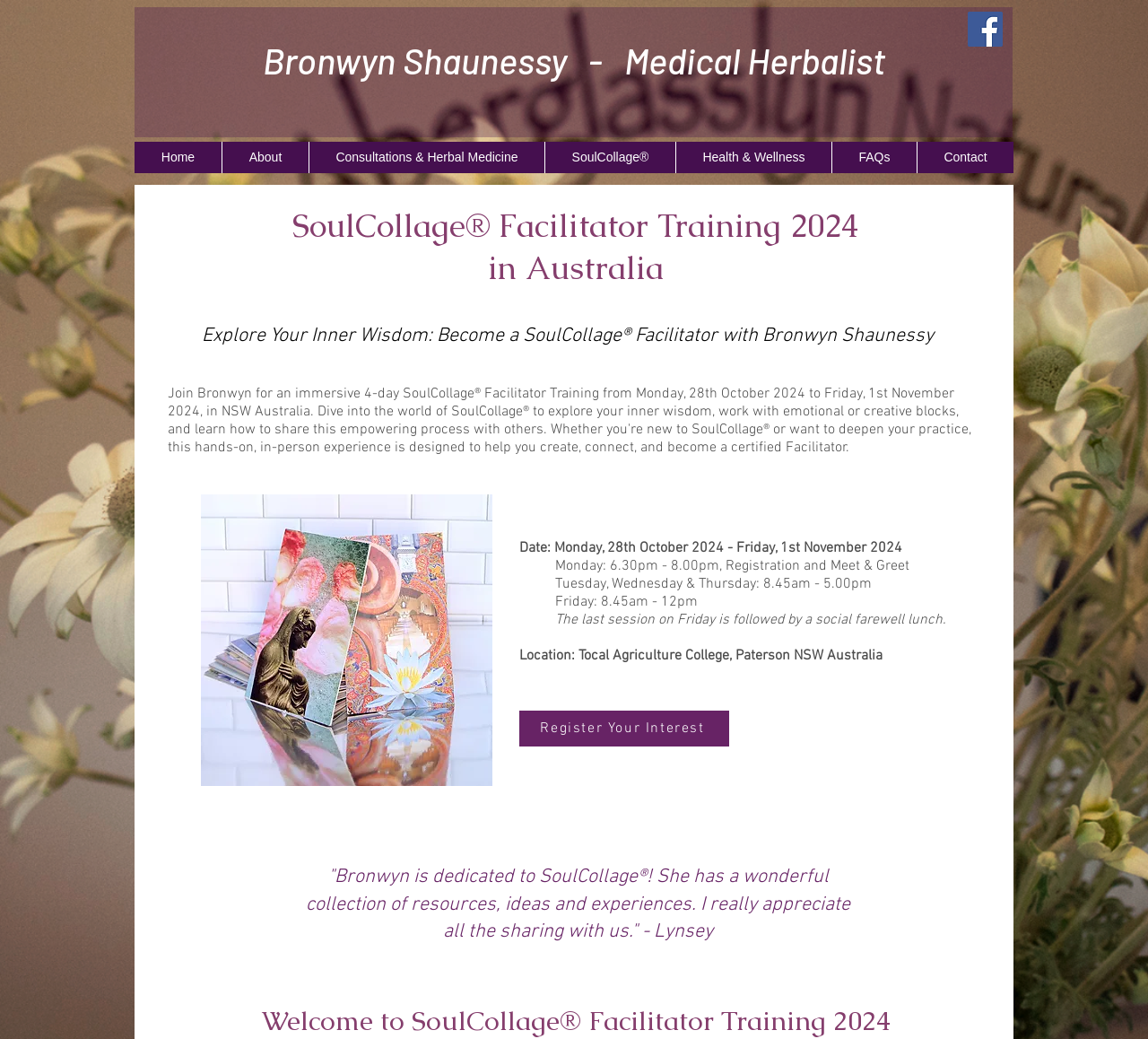Identify the text that serves as the heading for the webpage and generate it.

 
Bronwyn Shaunessy   -   Medical Herbalist